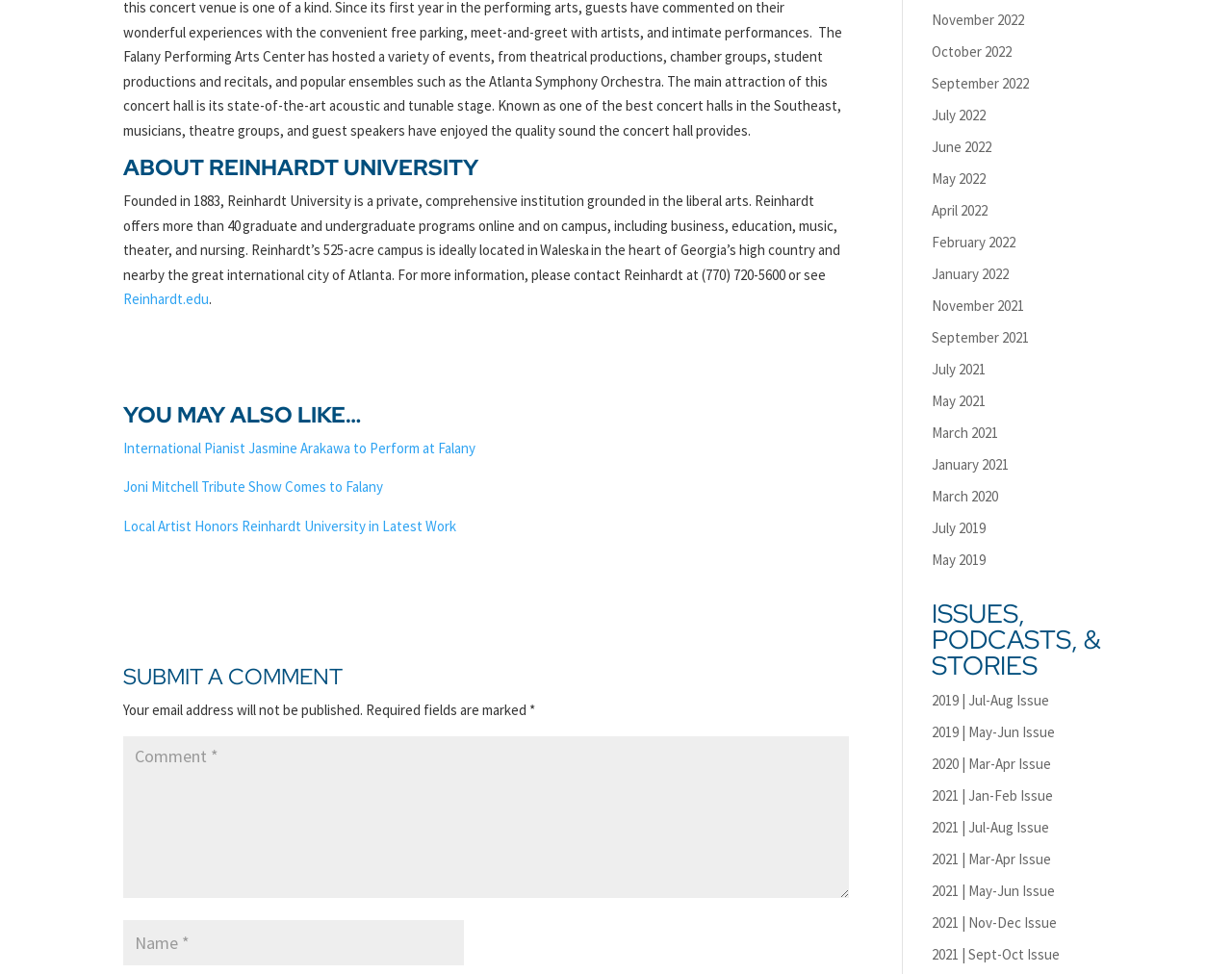Please specify the bounding box coordinates of the element that should be clicked to execute the given instruction: 'Read the 'YOU MAY ALSO LIKE…' section'. Ensure the coordinates are four float numbers between 0 and 1, expressed as [left, top, right, bottom].

[0.1, 0.415, 0.689, 0.447]